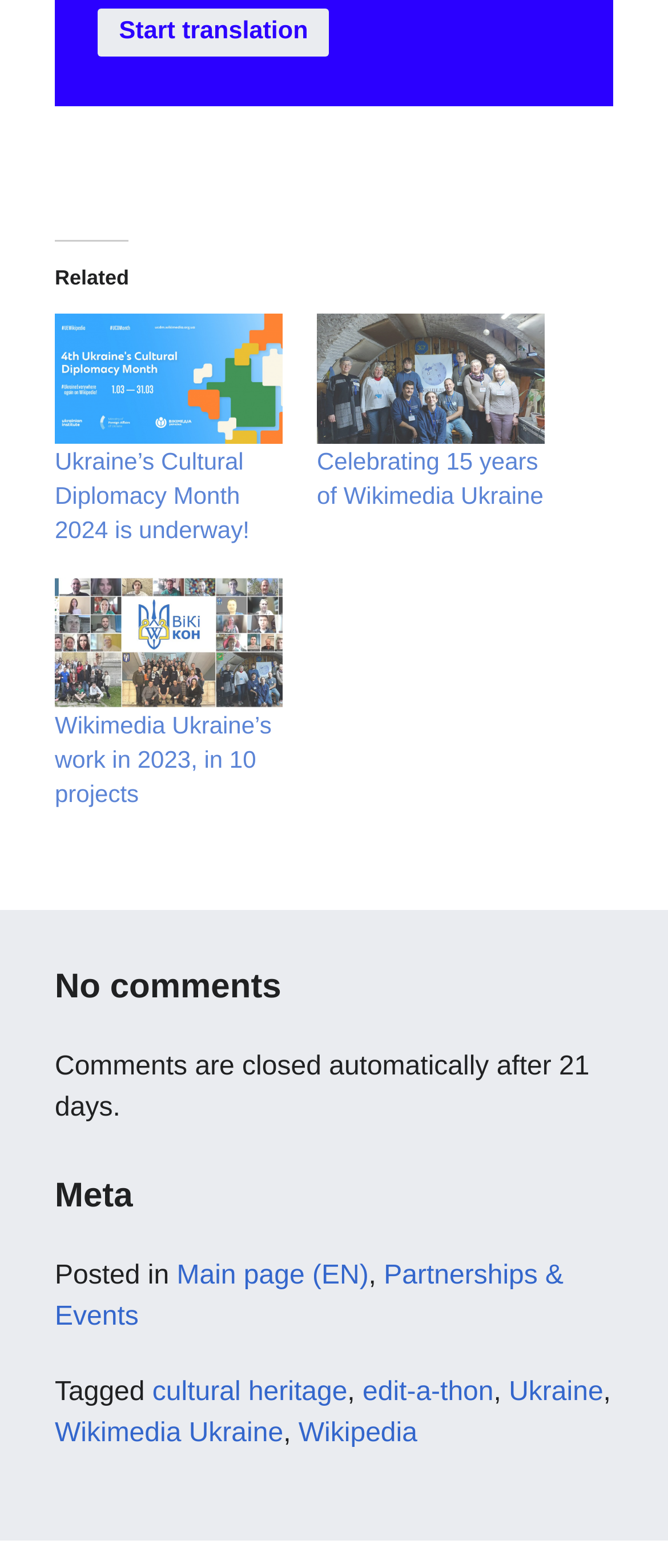Indicate the bounding box coordinates of the element that must be clicked to execute the instruction: "Read about Ukraine’s Cultural Diplomacy Month 2024". The coordinates should be given as four float numbers between 0 and 1, i.e., [left, top, right, bottom].

[0.082, 0.2, 0.423, 0.283]